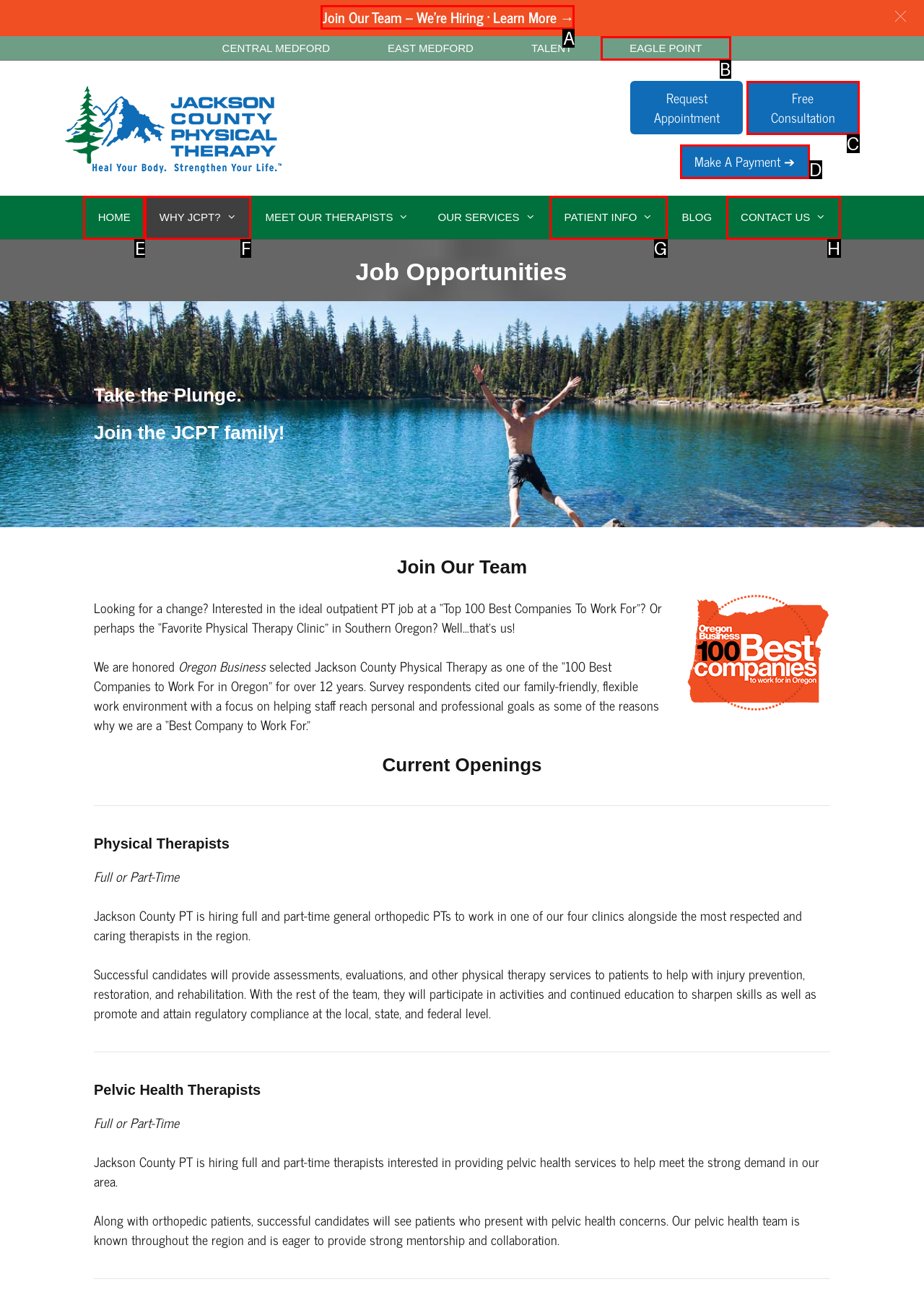Using the provided description: Free Consultation, select the HTML element that corresponds to it. Indicate your choice with the option's letter.

C